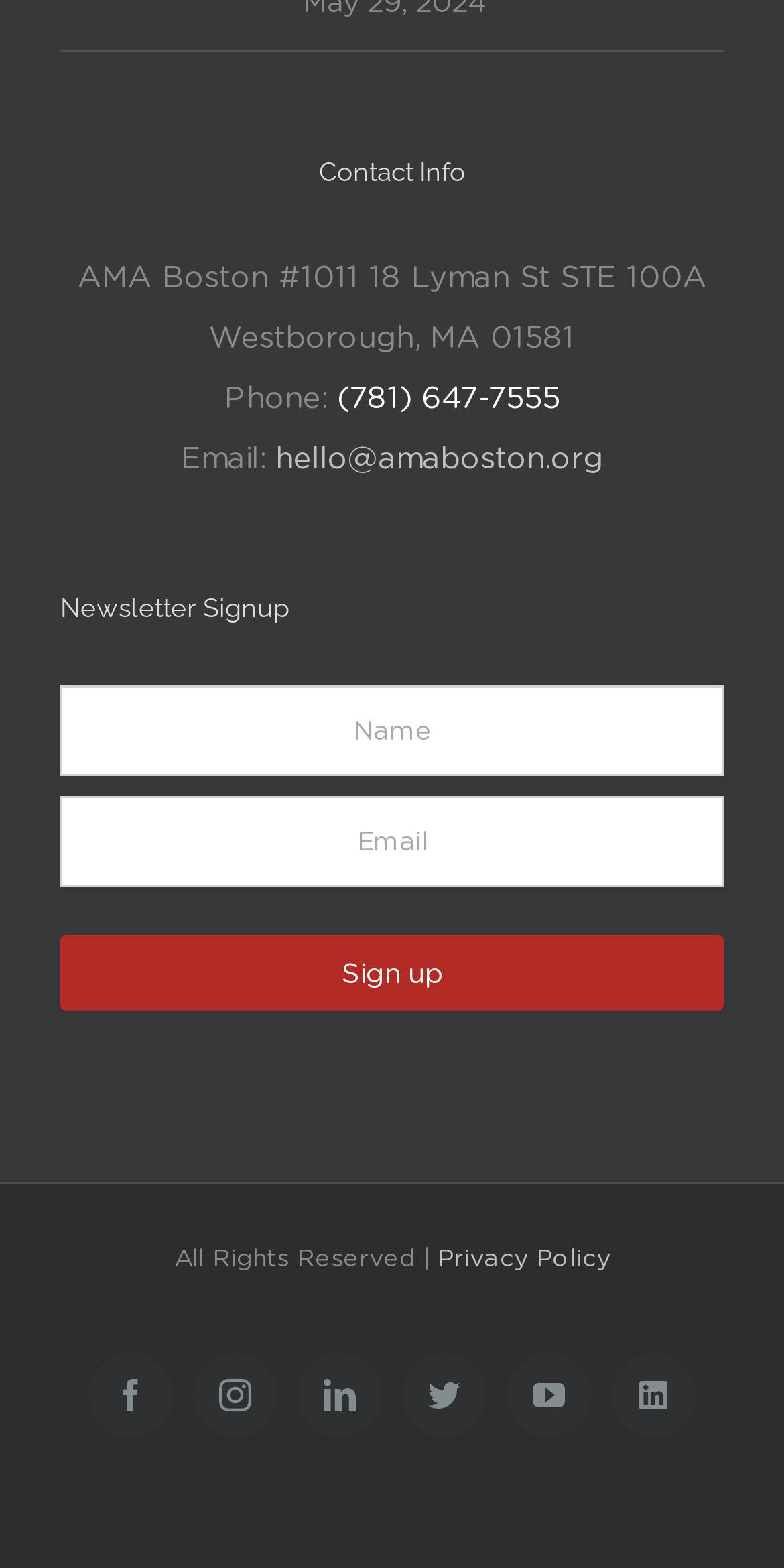Please find the bounding box coordinates of the clickable region needed to complete the following instruction: "View contact information". The bounding box coordinates must consist of four float numbers between 0 and 1, i.e., [left, top, right, bottom].

[0.077, 0.097, 0.923, 0.122]